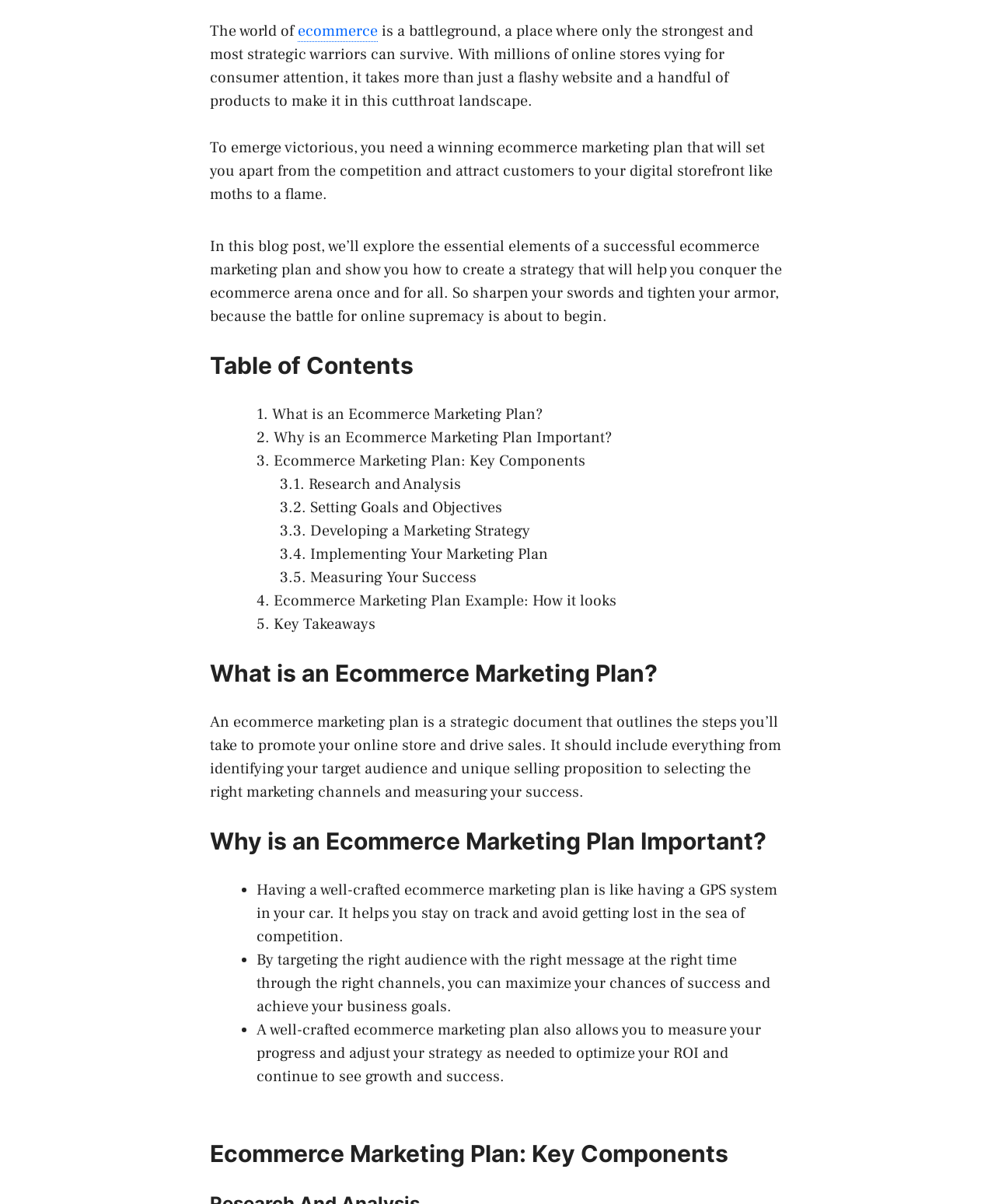Using the information in the image, could you please answer the following question in detail:
What are the key components of an ecommerce marketing plan?

The webpage lists several key components of an ecommerce marketing plan, including research and analysis, setting goals and objectives, developing a marketing strategy, implementing the plan, and measuring success, which suggests that these are the key components of an ecommerce marketing plan.